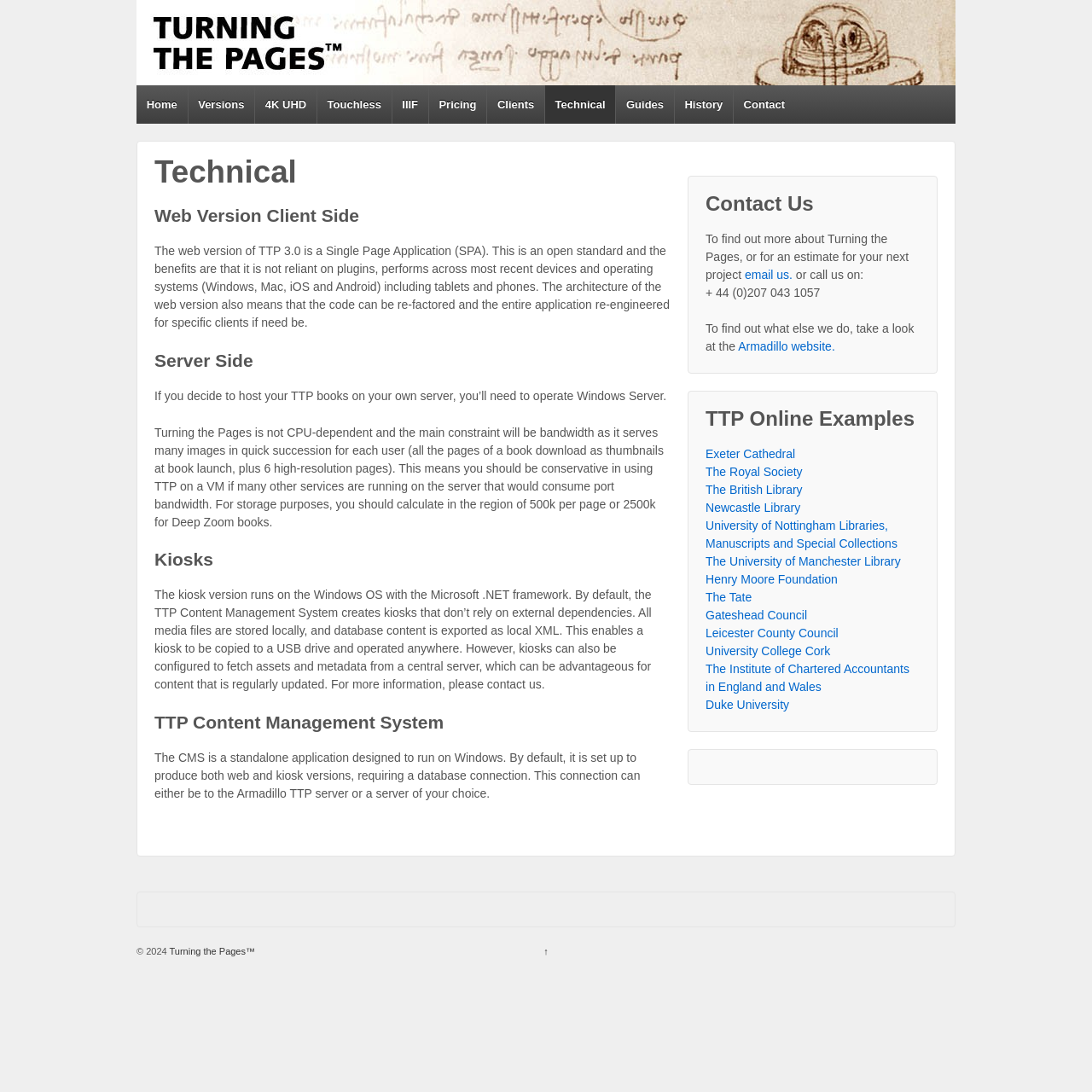Predict the bounding box coordinates of the area that should be clicked to accomplish the following instruction: "Switch to English". The bounding box coordinates should consist of four float numbers between 0 and 1, i.e., [left, top, right, bottom].

None